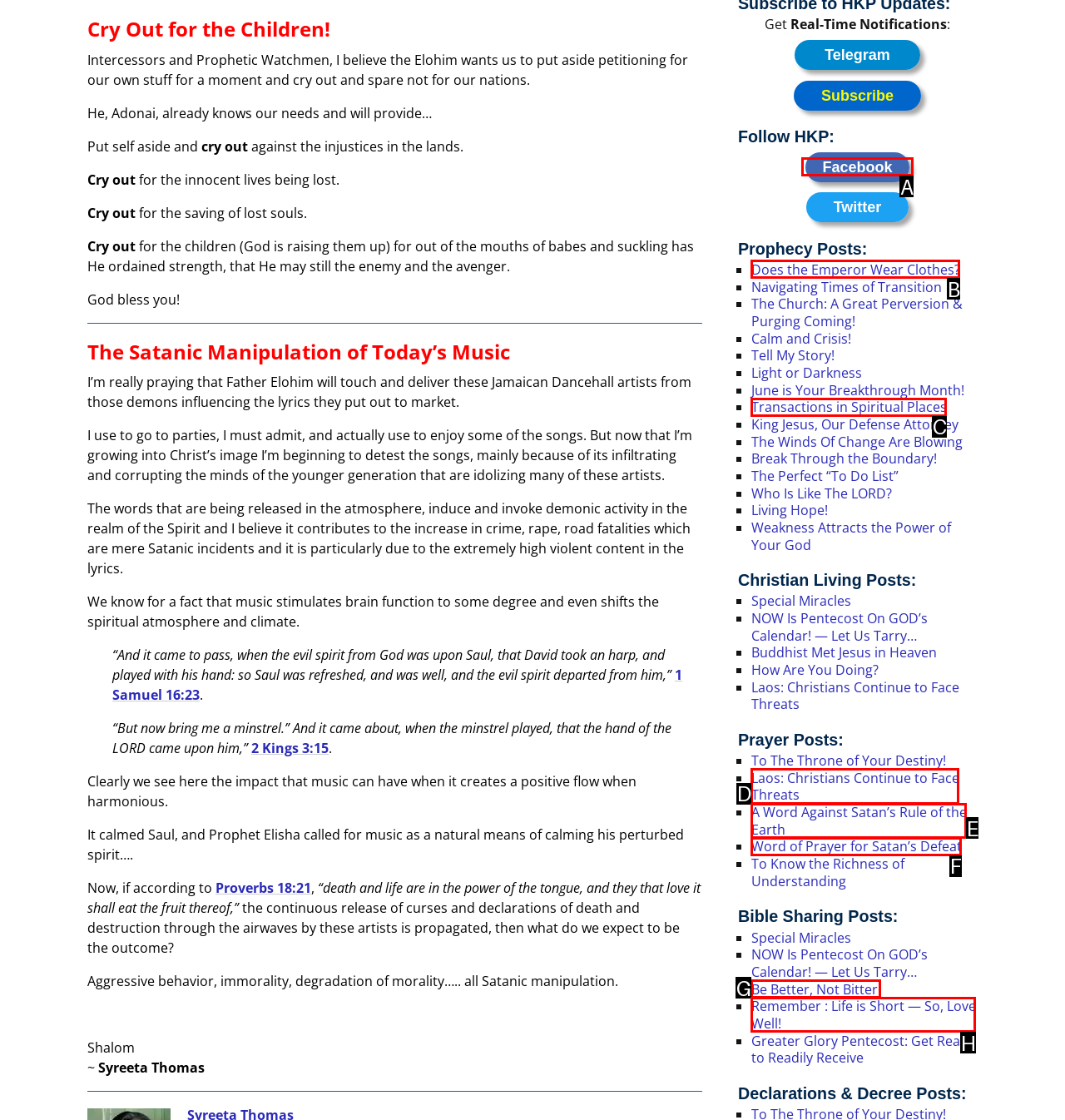Identify the letter of the UI element that corresponds to: Does the Emperor Wear Clothes?
Respond with the letter of the option directly.

B